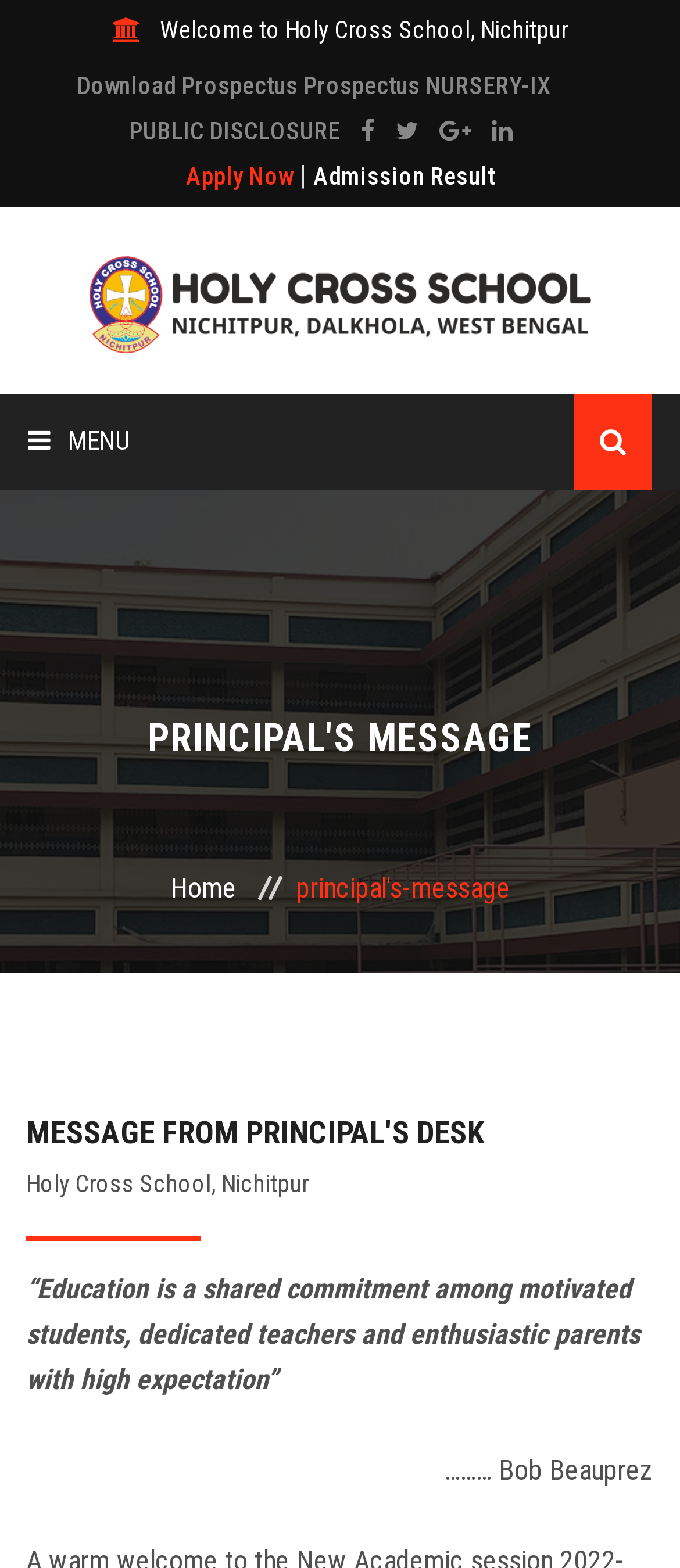Locate the UI element described by alt="Holy Cross School, Nichitpurr" in the provided webpage screenshot. Return the bounding box coordinates in the format (top-left x, top-left y, bottom-right x, bottom-right y), ensuring all values are between 0 and 1.

[0.131, 0.182, 0.869, 0.203]